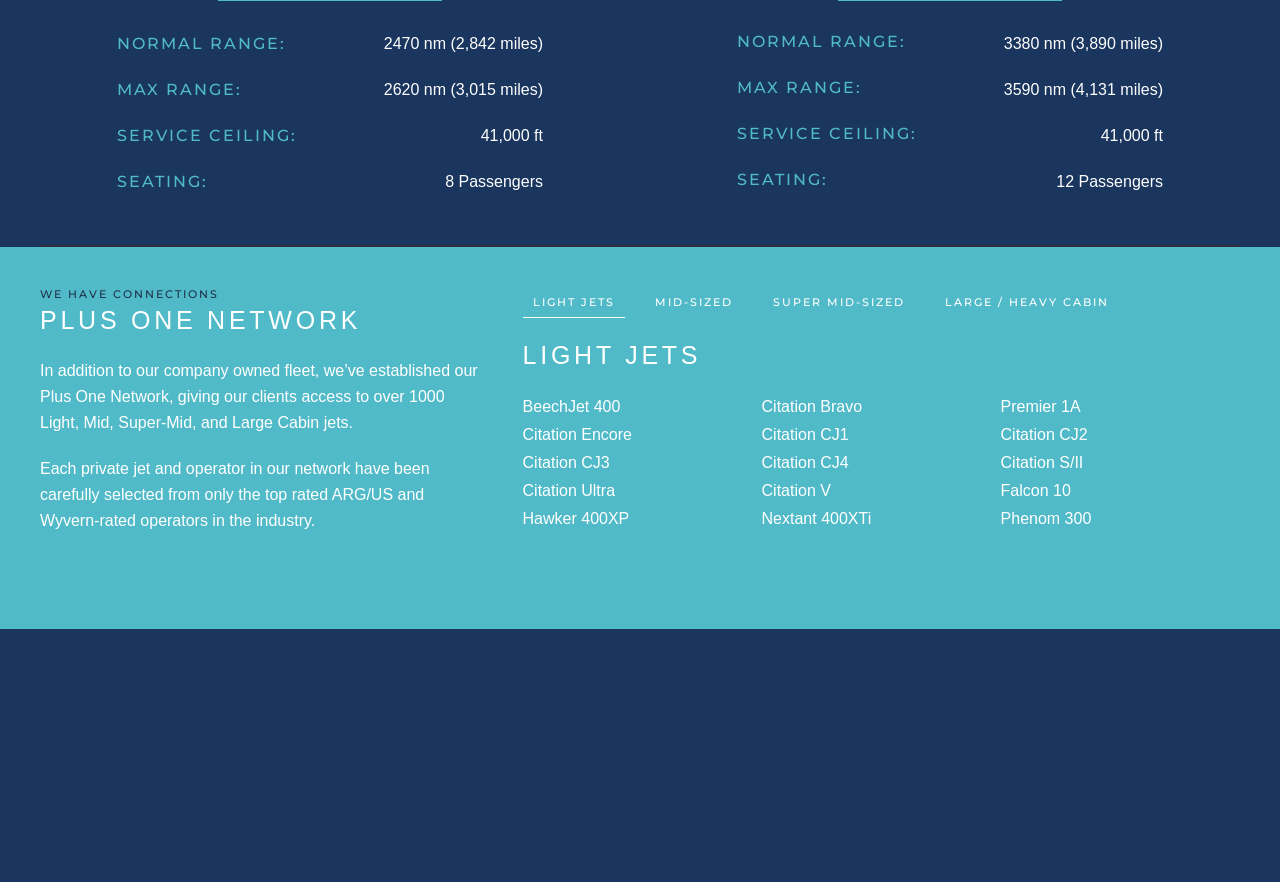What is the name of the first private jet listed in the Light Jets section?
Please answer the question with as much detail as possible using the screenshot.

I found the answer by looking at the table in the Light Jets section, which lists several private jets. The first row of the table has a column with the name 'BeechJet 400'.